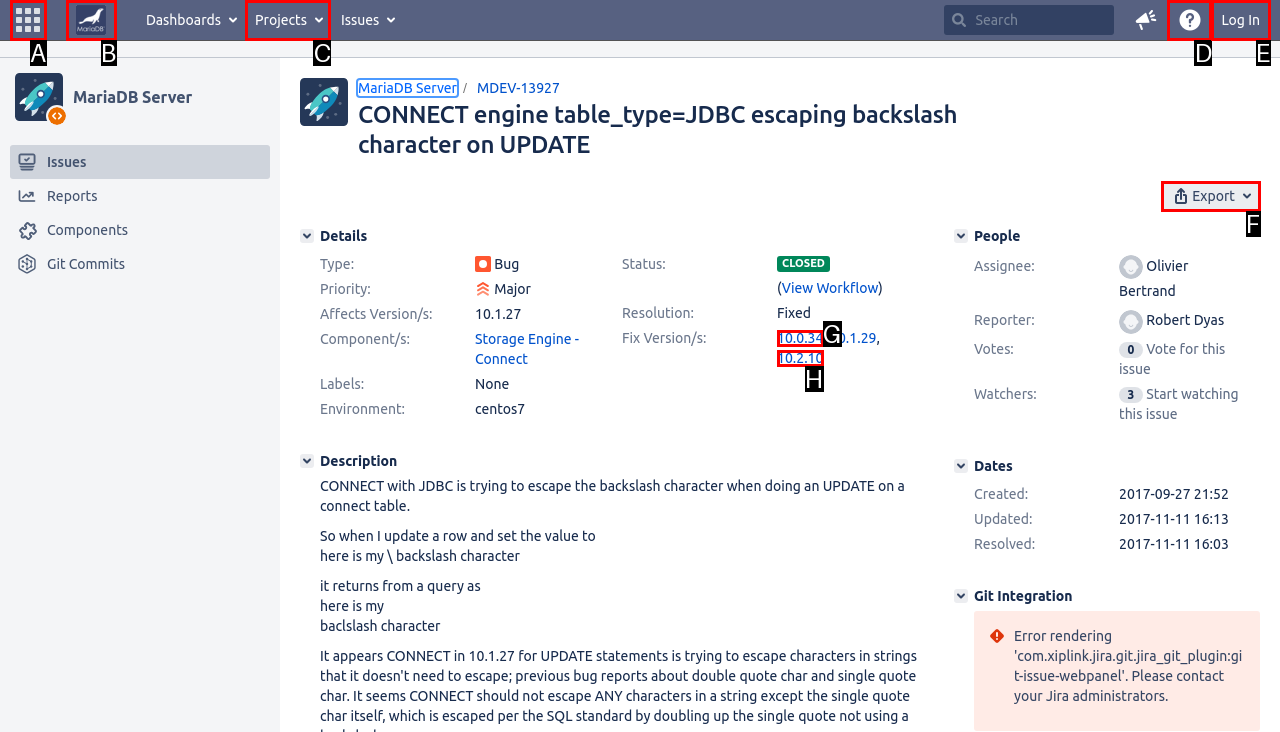Choose the option that matches the following description: Linked Applications
Reply with the letter of the selected option directly.

A